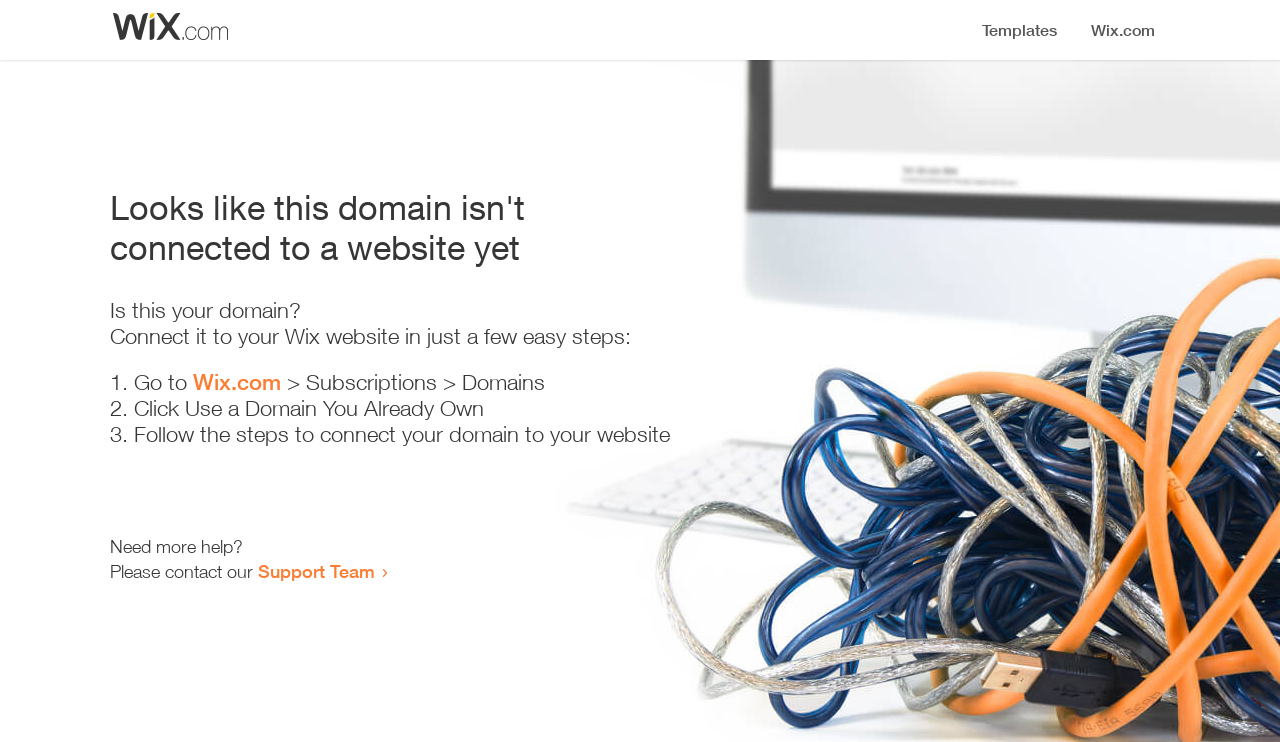Describe the webpage in detail, including text, images, and layout.

The webpage appears to be an error page, indicating that a domain is not connected to a website yet. At the top, there is a small image, likely a logo or icon. Below the image, a prominent heading reads "Looks like this domain isn't connected to a website yet". 

Underneath the heading, a series of instructions are provided to connect the domain to a Wix website. The instructions are divided into three steps, each marked with a numbered list marker (1., 2., and 3.). The first step involves going to Wix.com, followed by navigating to Subscriptions and then Domains. The second step is to click "Use a Domain You Already Own", and the third step is to follow the instructions to connect the domain to the website.

At the bottom of the page, there is a section offering additional help, with a message "Need more help?" followed by an invitation to contact the Support Team through a link.